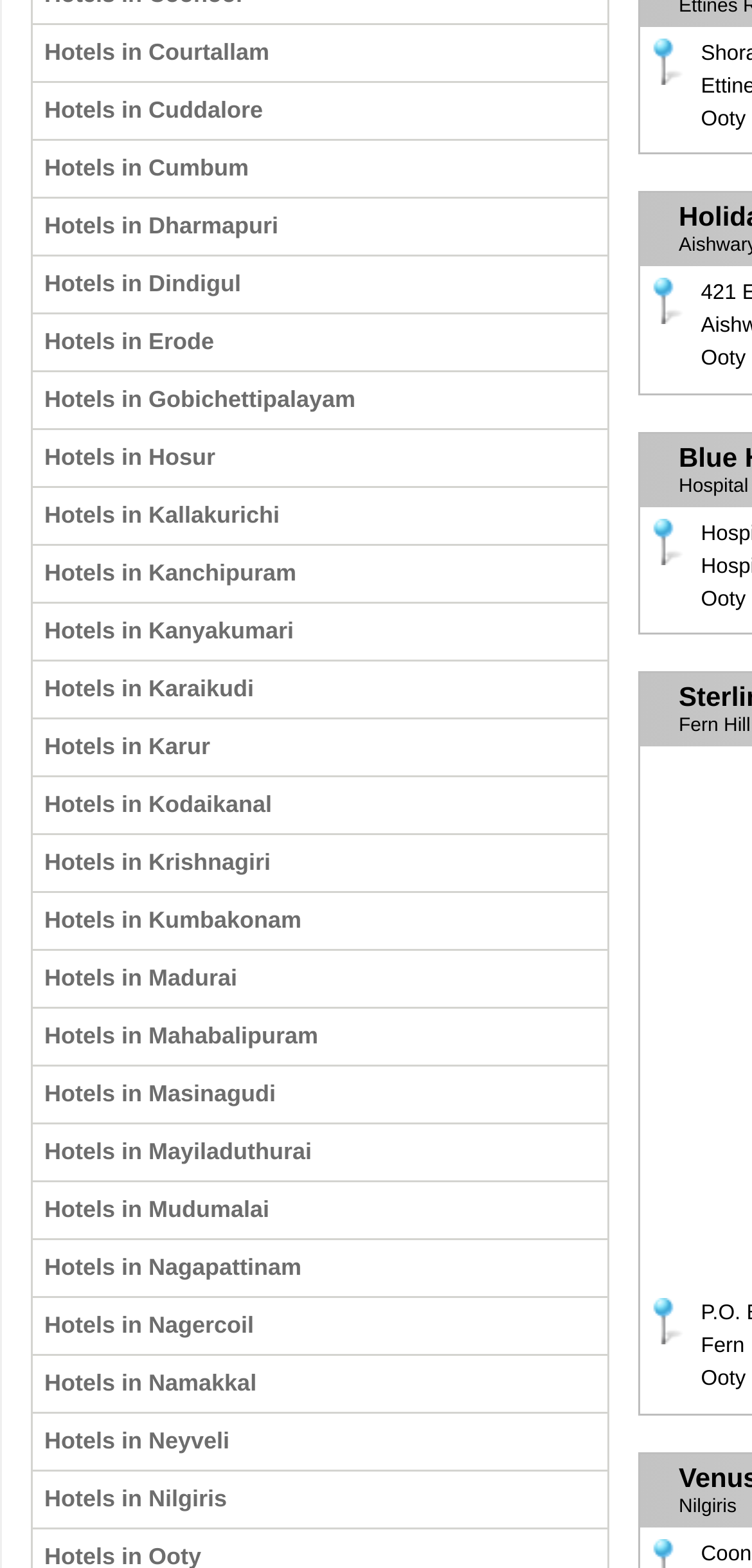Highlight the bounding box of the UI element that corresponds to this description: "Hotels in Neyveli".

[0.044, 0.902, 0.808, 0.937]